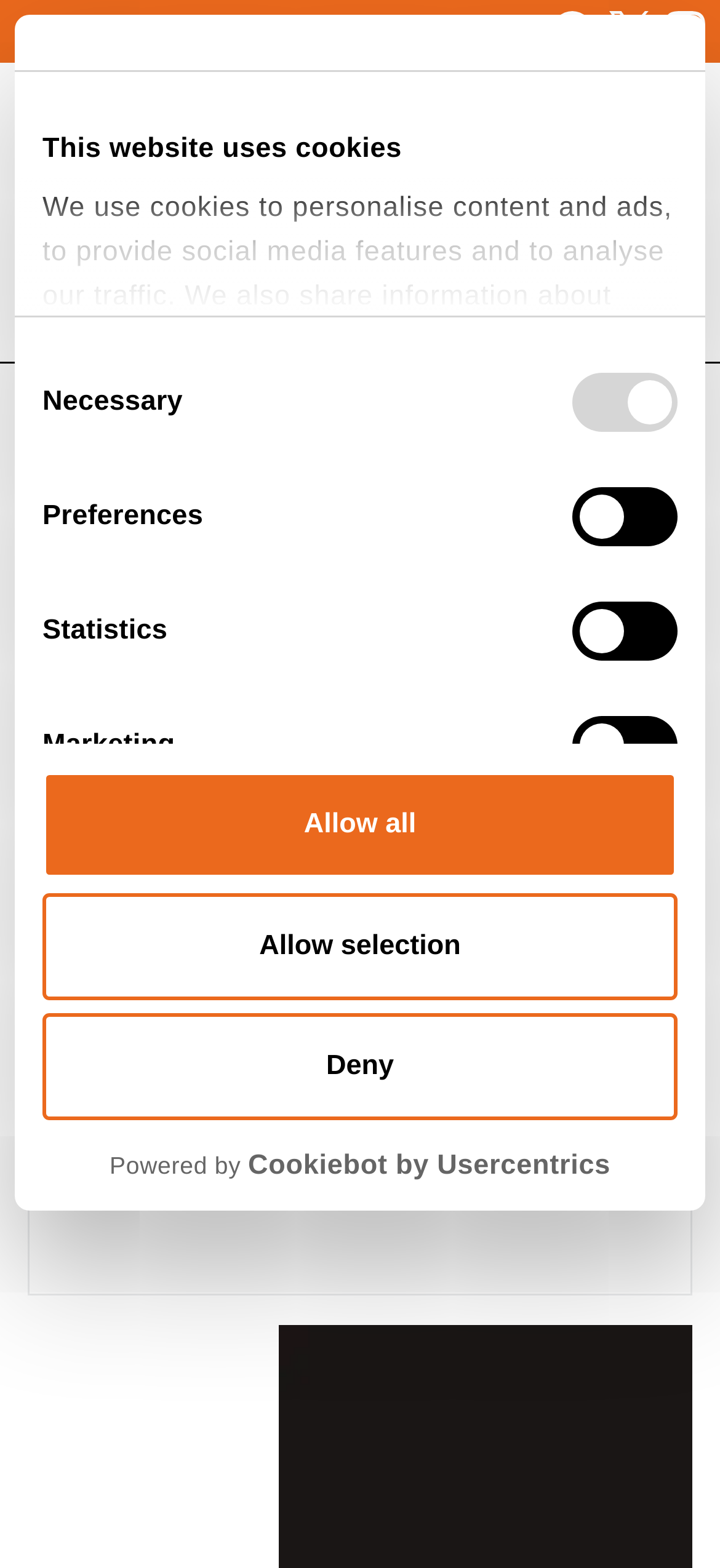Please pinpoint the bounding box coordinates for the region I should click to adhere to this instruction: "Toggle the navigation menu".

[0.879, 0.085, 0.962, 0.122]